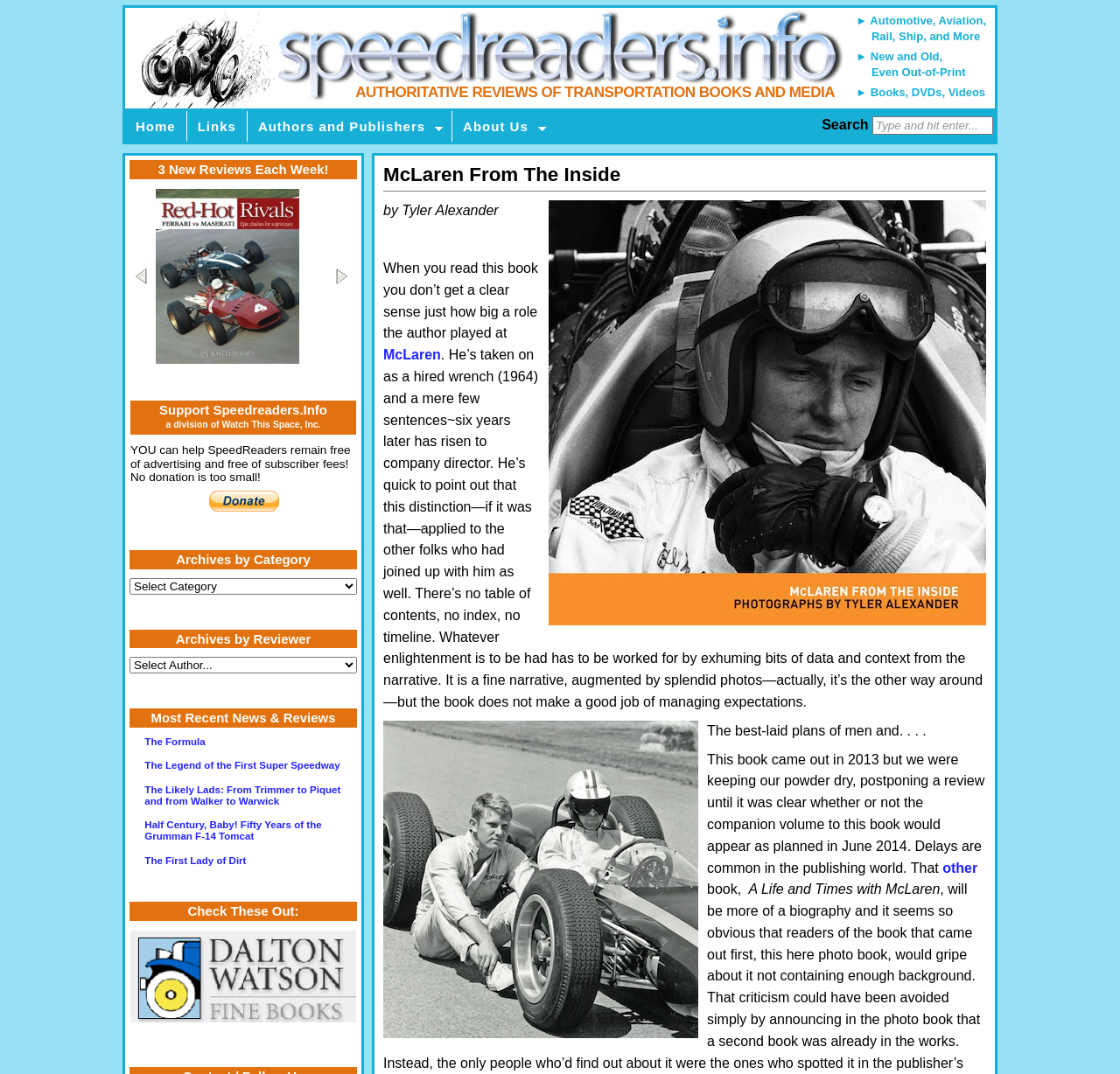Find the bounding box coordinates of the area to click in order to follow the instruction: "Click on the link to read about McLaren".

[0.342, 0.323, 0.394, 0.337]